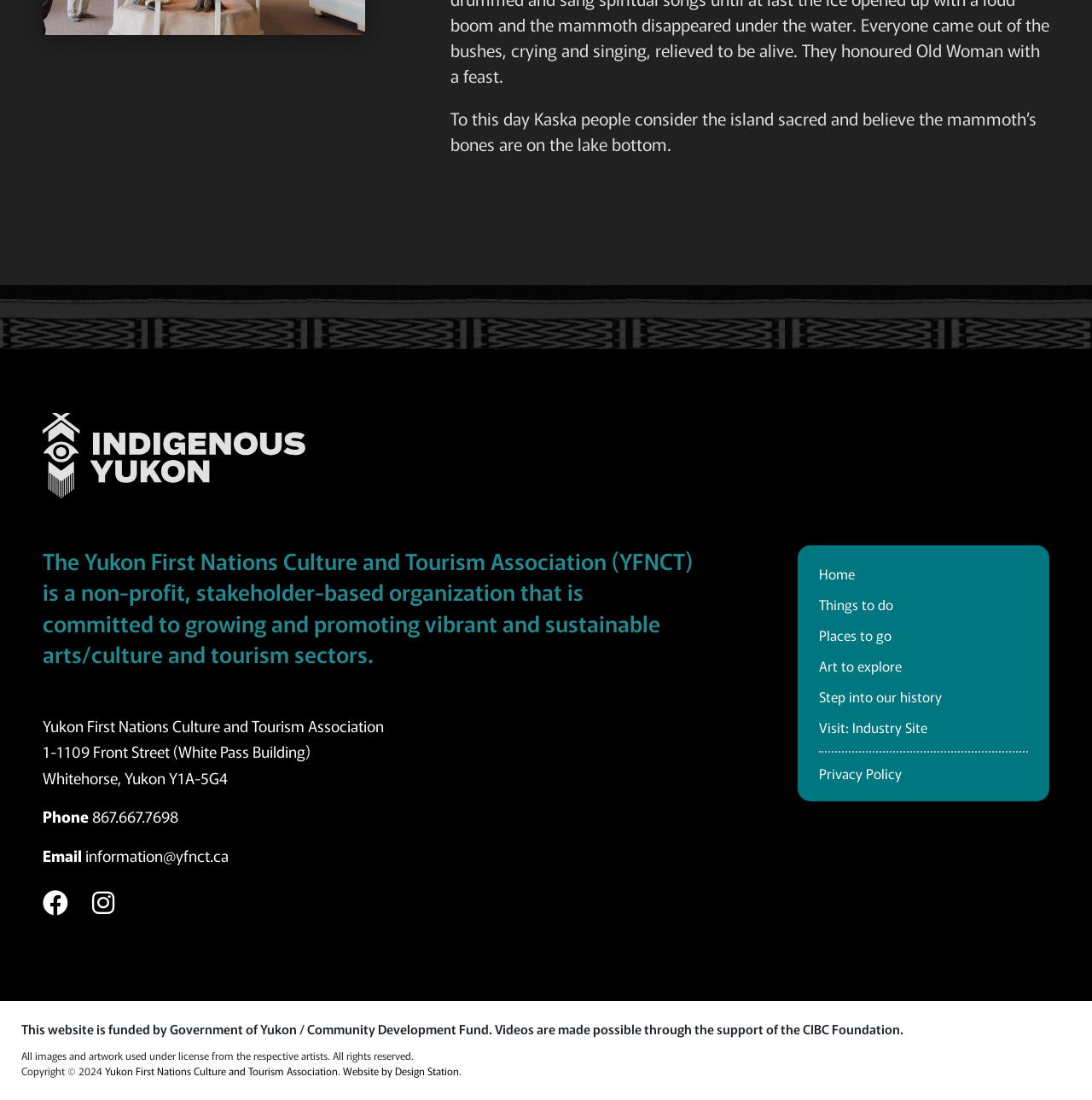Find the bounding box coordinates for the area that should be clicked to accomplish the instruction: "Follow NCBI on Twitter".

None